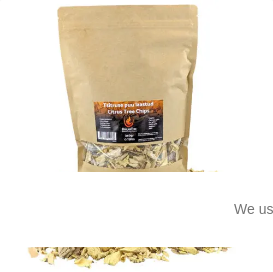Answer the following in one word or a short phrase: 
What type of flavor do the smoking chips enhance?

Citrus